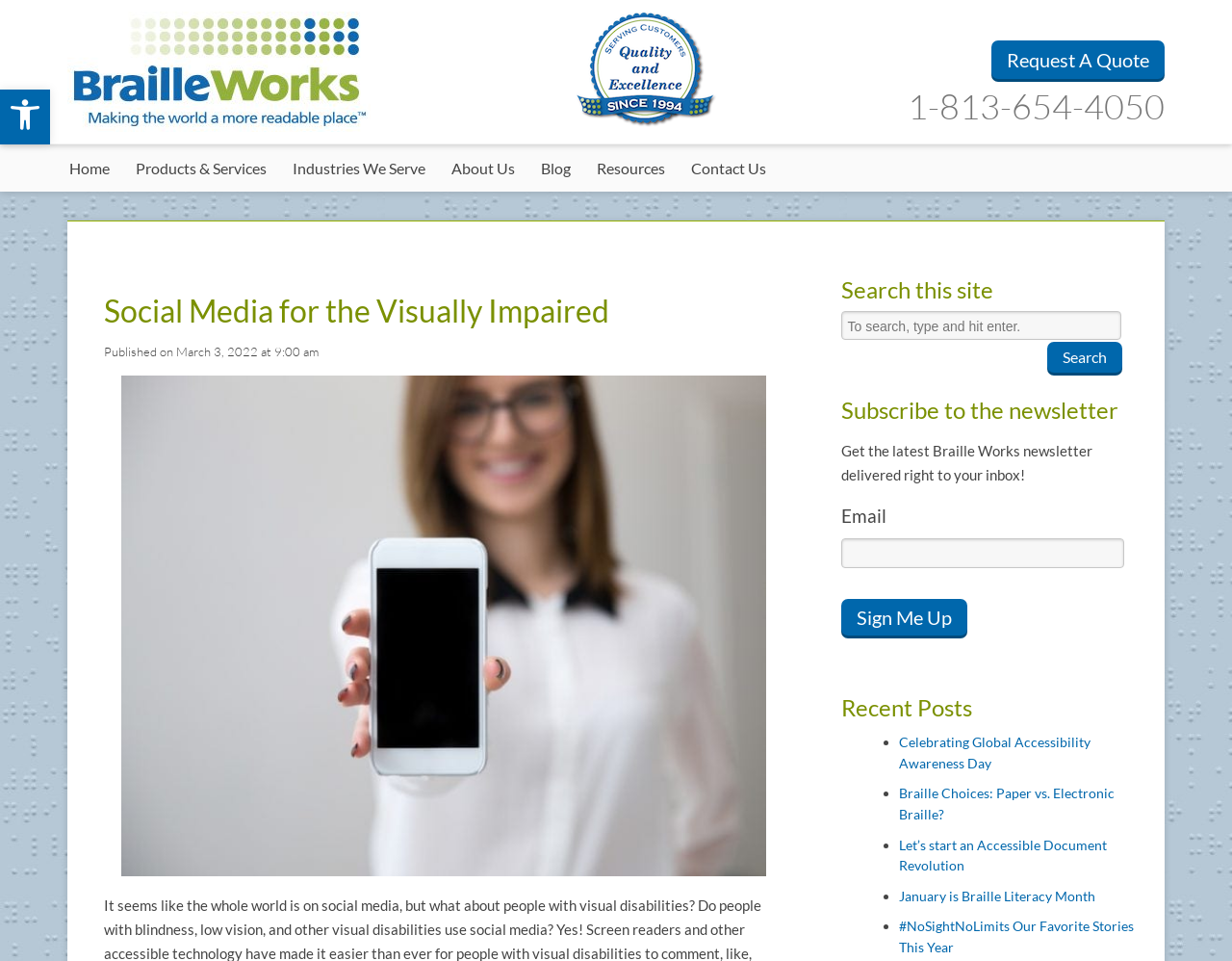Identify the bounding box coordinates of the section that should be clicked to achieve the task described: "Click the 'Home' link".

[0.055, 0.159, 0.091, 0.192]